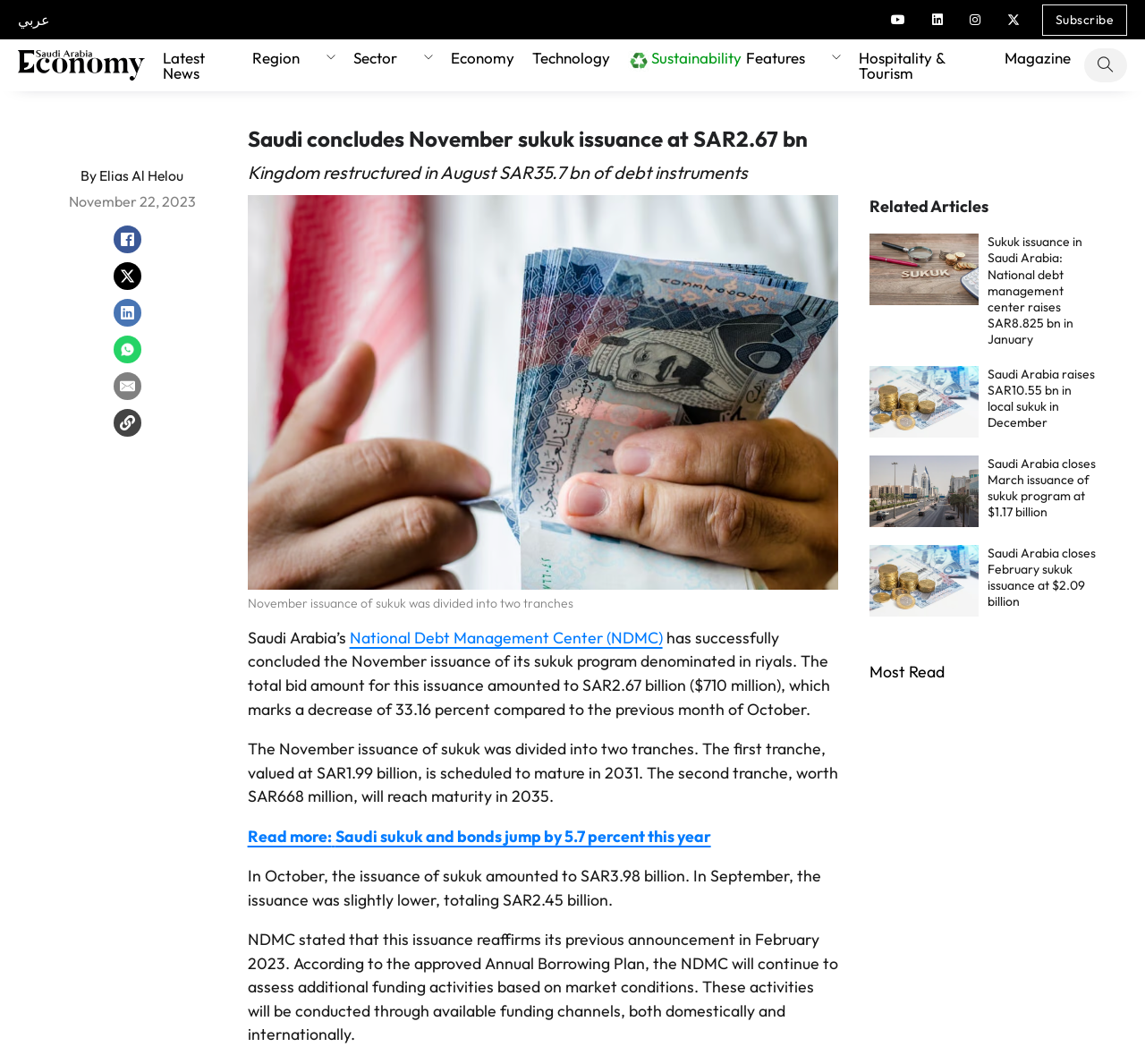Using the elements shown in the image, answer the question comprehensively: What is the purpose of the National Debt Management Center (NDMC) according to the article?

The answer can be found in the article content, where it is stated that 'NDMC stated that this issuance reaffirms its previous announcement in February 2023. According to the approved Annual Borrowing Plan, the NDMC will continue to assess additional funding activities based on market conditions.'